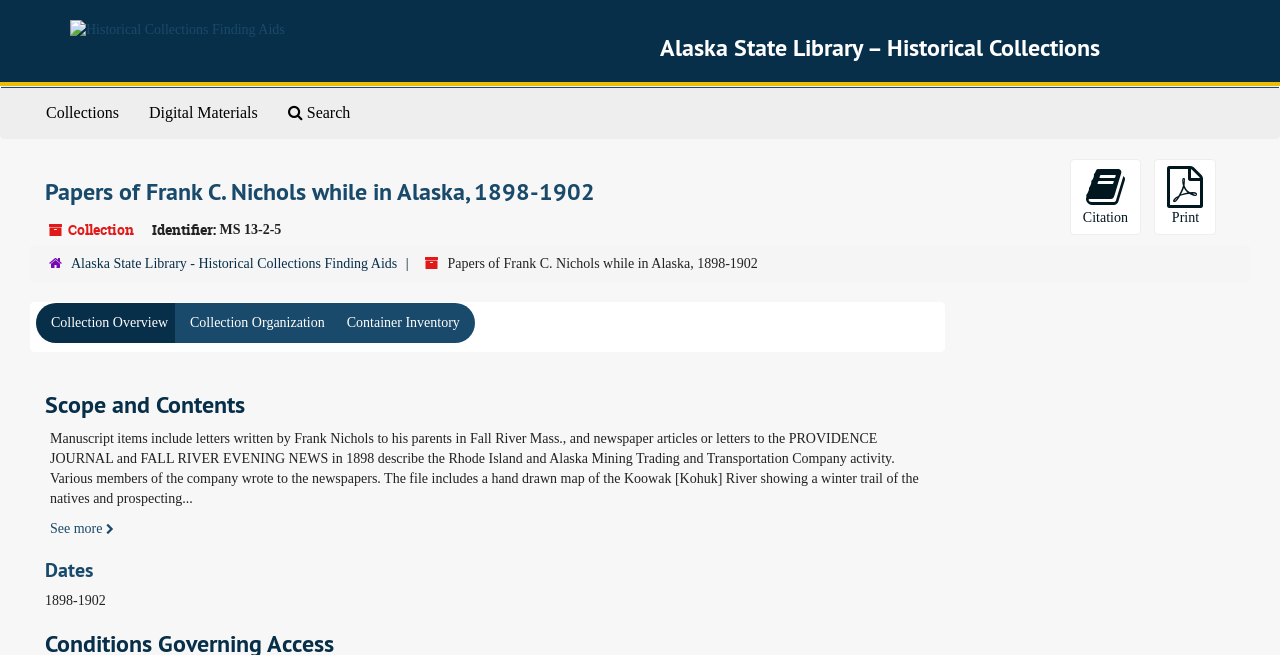Locate the bounding box coordinates of the UI element described by: "Citation". Provide the coordinates as four float numbers between 0 and 1, formatted as [left, top, right, bottom].

[0.836, 0.243, 0.891, 0.359]